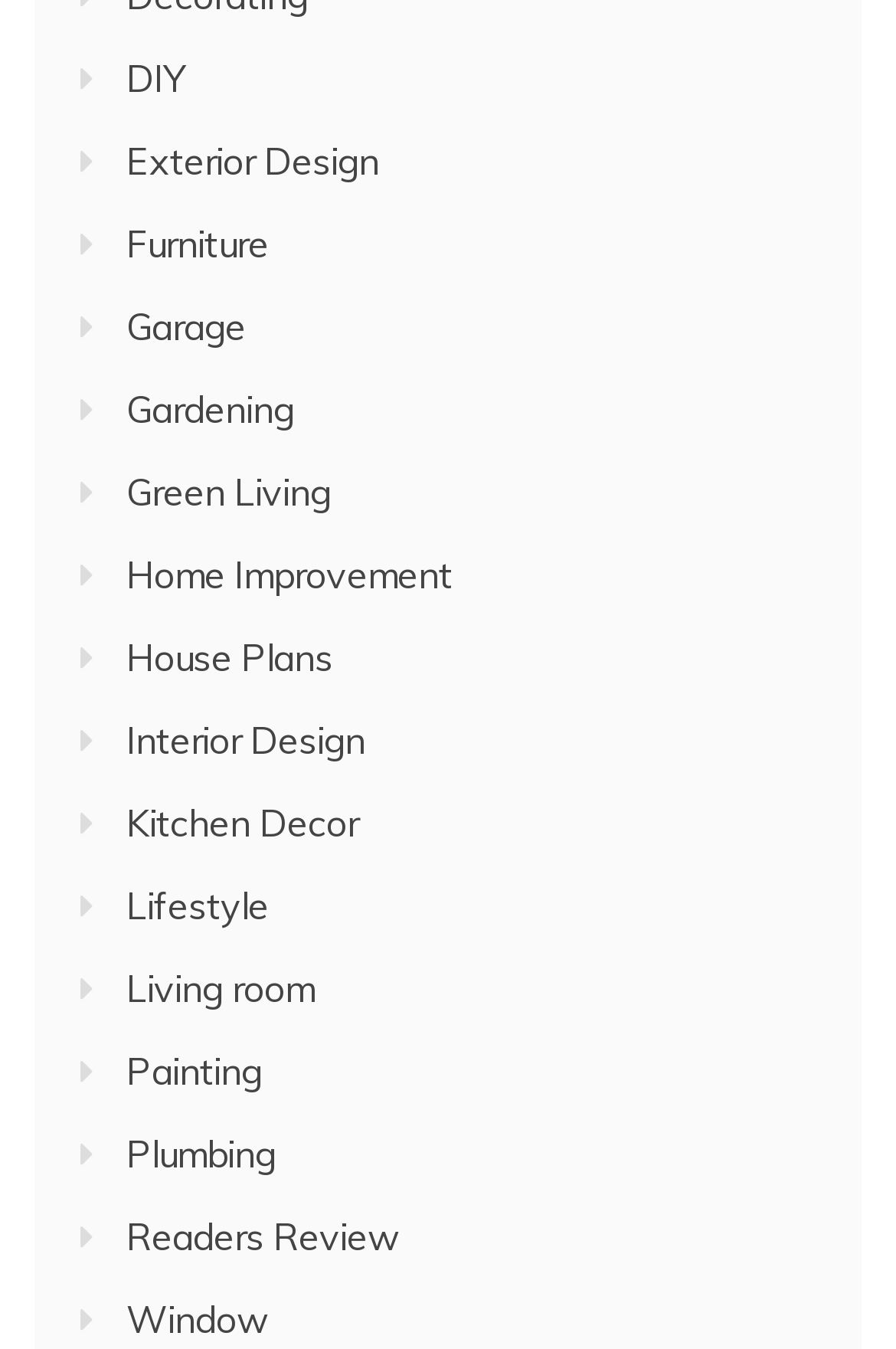Find the bounding box coordinates for the area that should be clicked to accomplish the instruction: "learn about Green Living".

[0.141, 0.347, 0.369, 0.381]